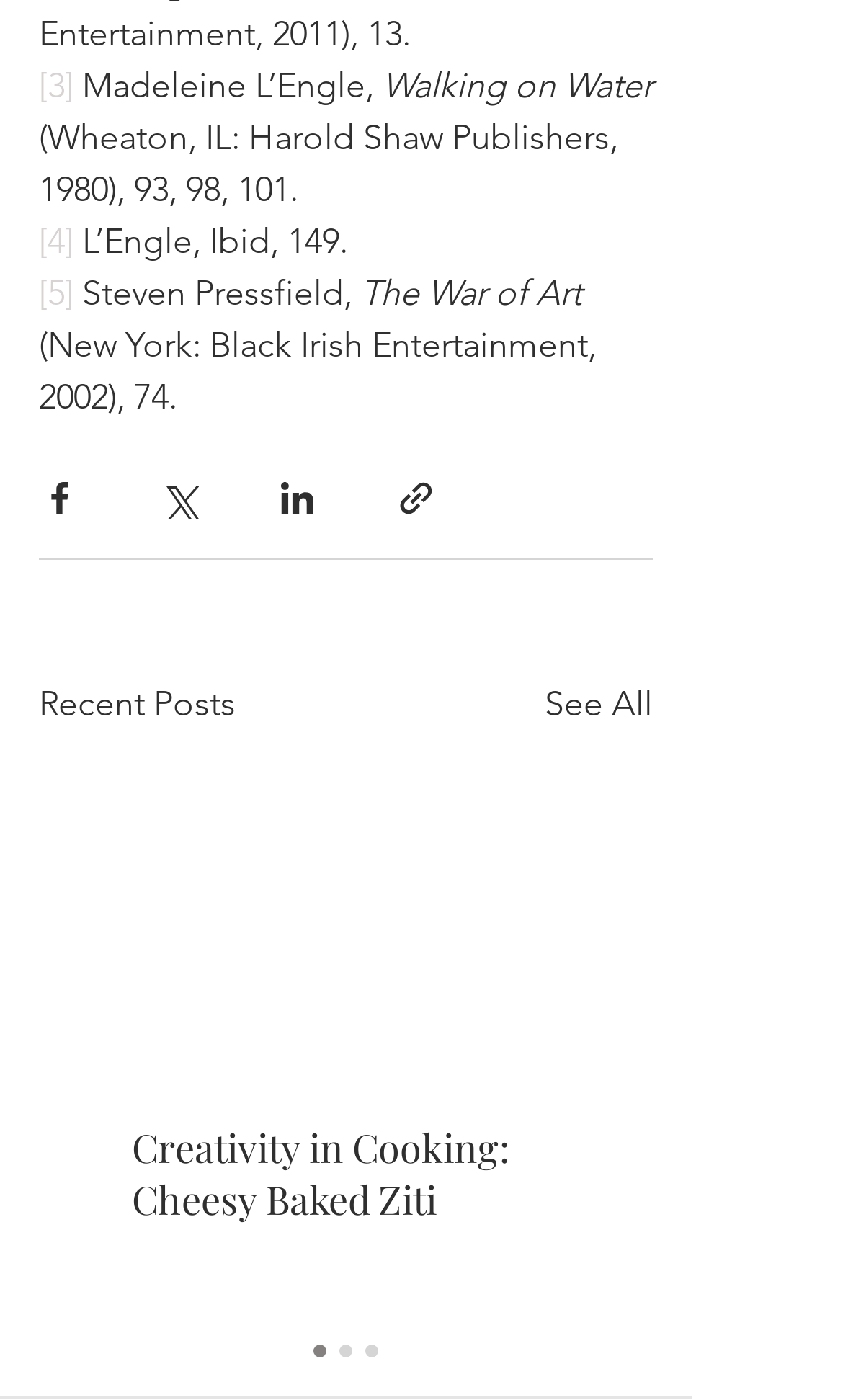Please answer the following query using a single word or phrase: 
How many links are hidden on the webpage?

2